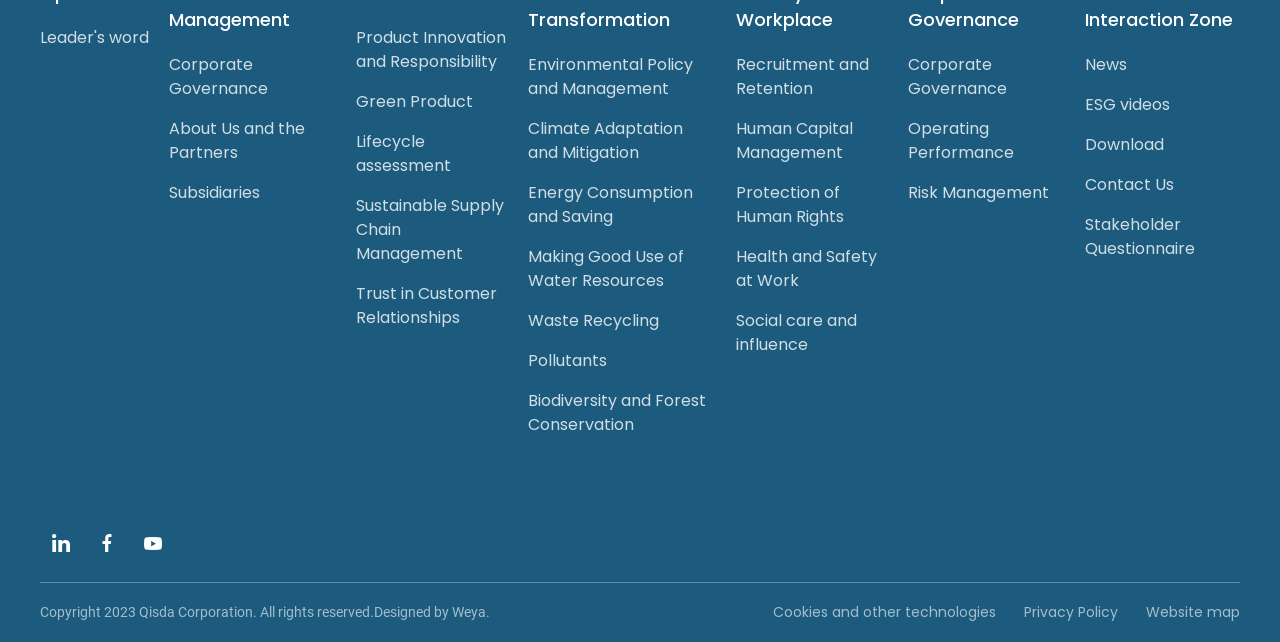Could you provide the bounding box coordinates for the portion of the screen to click to complete this instruction: "Explore Product Innovation and Responsibility"?

[0.278, 0.034, 0.397, 0.121]